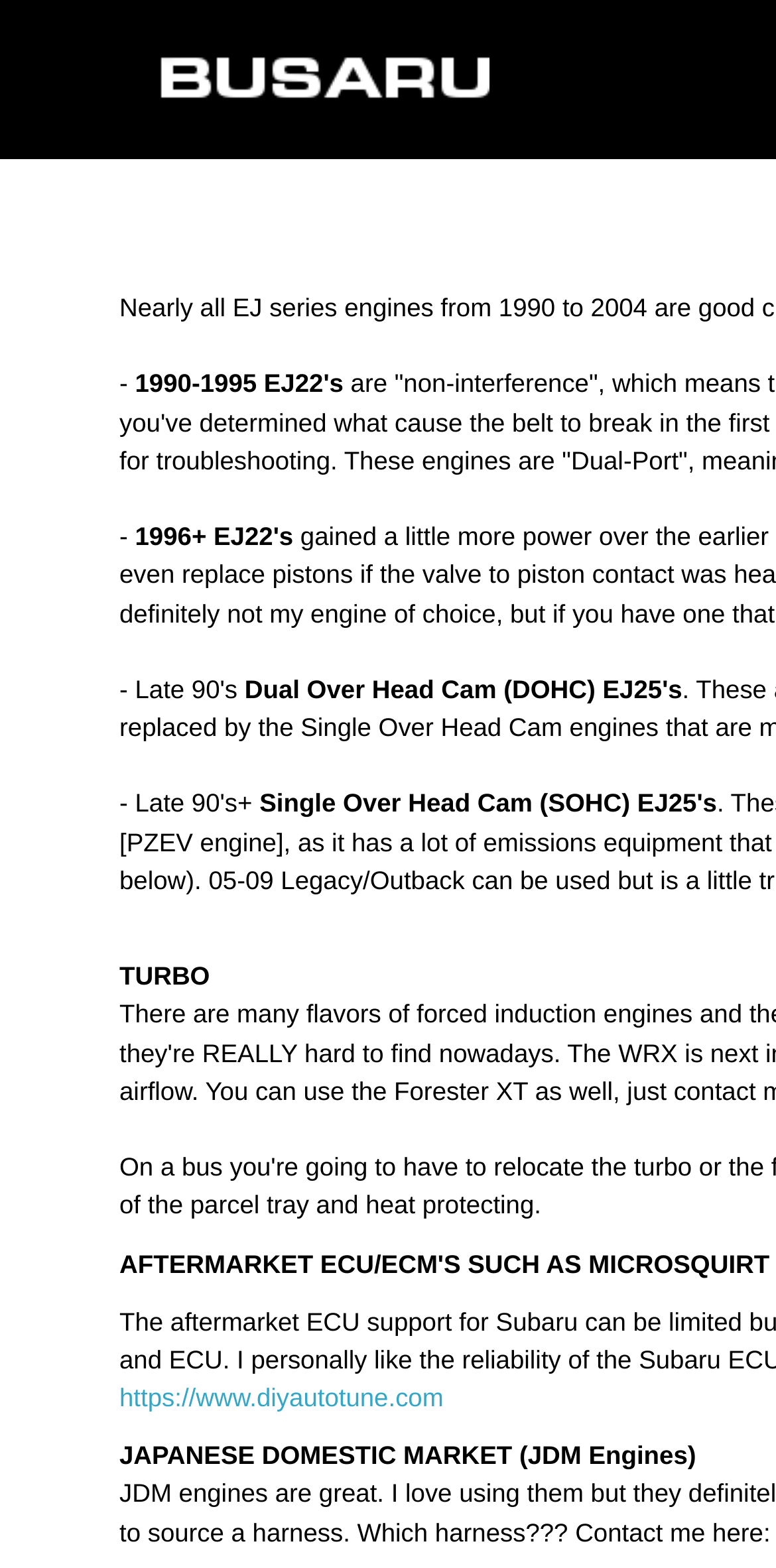Using the provided description: "title="Build The Adventure"", find the bounding box coordinates of the corresponding UI element. The output should be four float numbers between 0 and 1, in the format [left, top, right, bottom].

[0.154, 0.0, 0.631, 0.099]